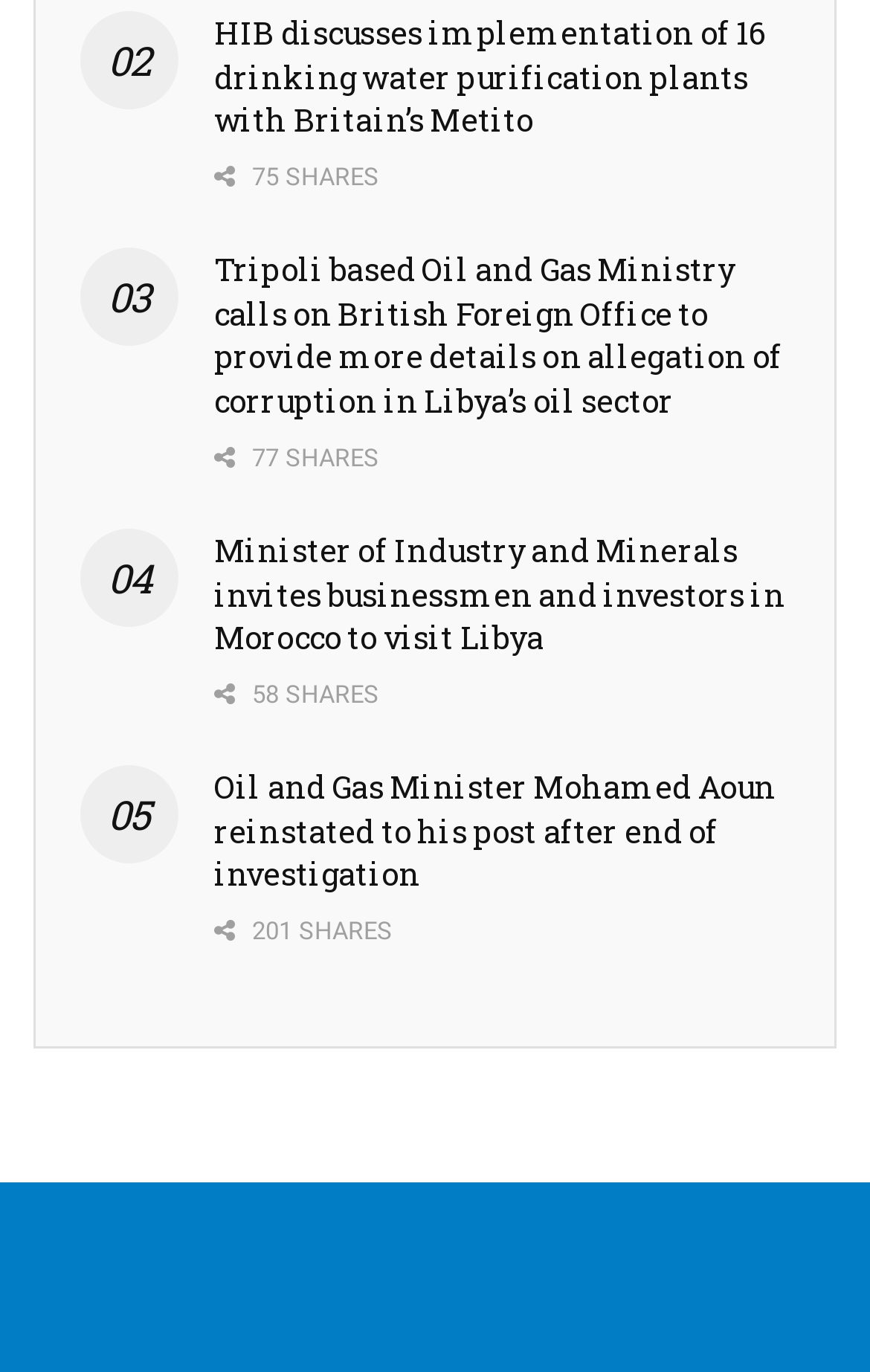How many shares does the third article have?
Can you provide a detailed and comprehensive answer to the question?

The third article has a StaticText element with the text '58 SHARES', which indicates that the article has 58 shares.